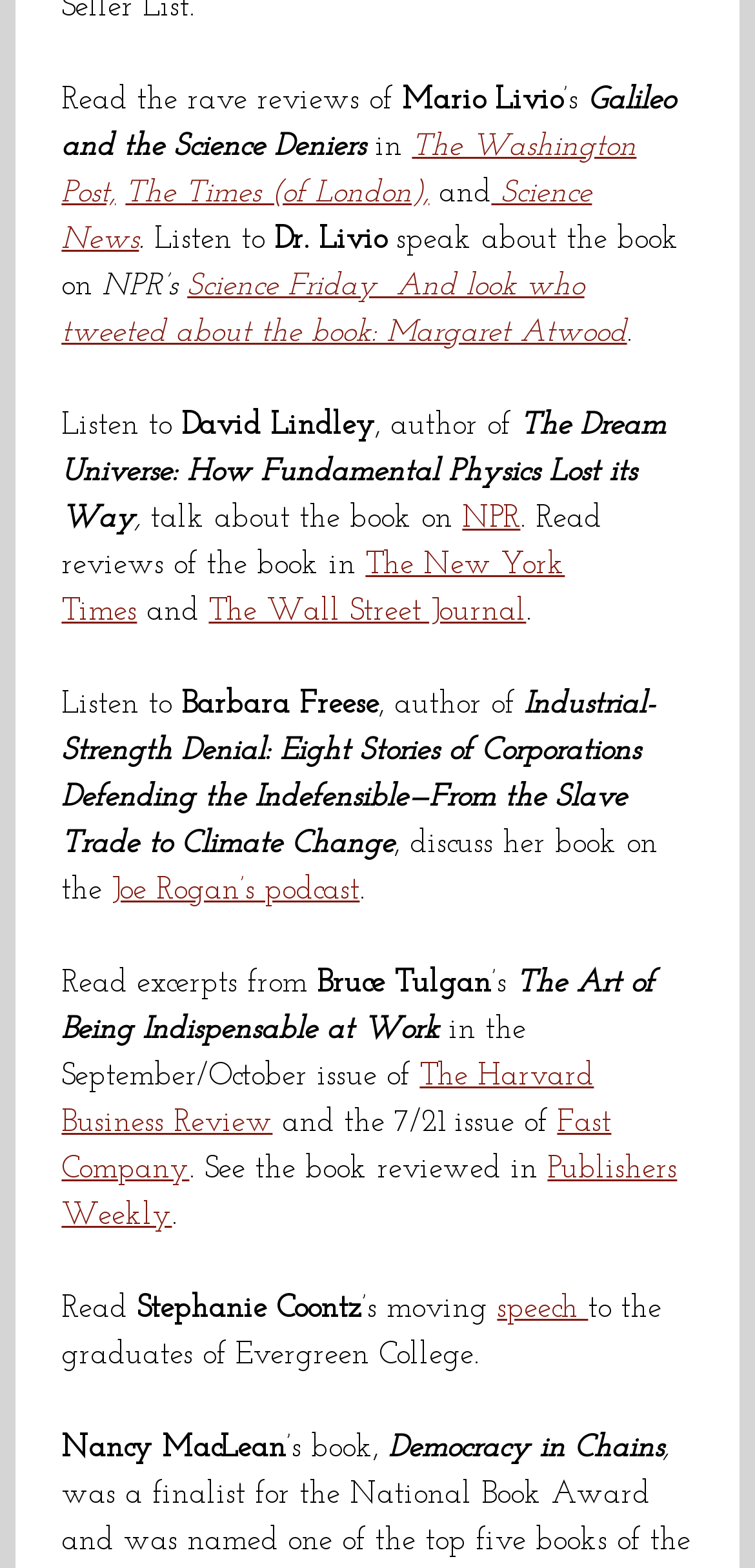Please determine the bounding box coordinates of the clickable area required to carry out the following instruction: "Read the speech by Stephanie Coontz". The coordinates must be four float numbers between 0 and 1, represented as [left, top, right, bottom].

[0.658, 0.825, 0.779, 0.844]